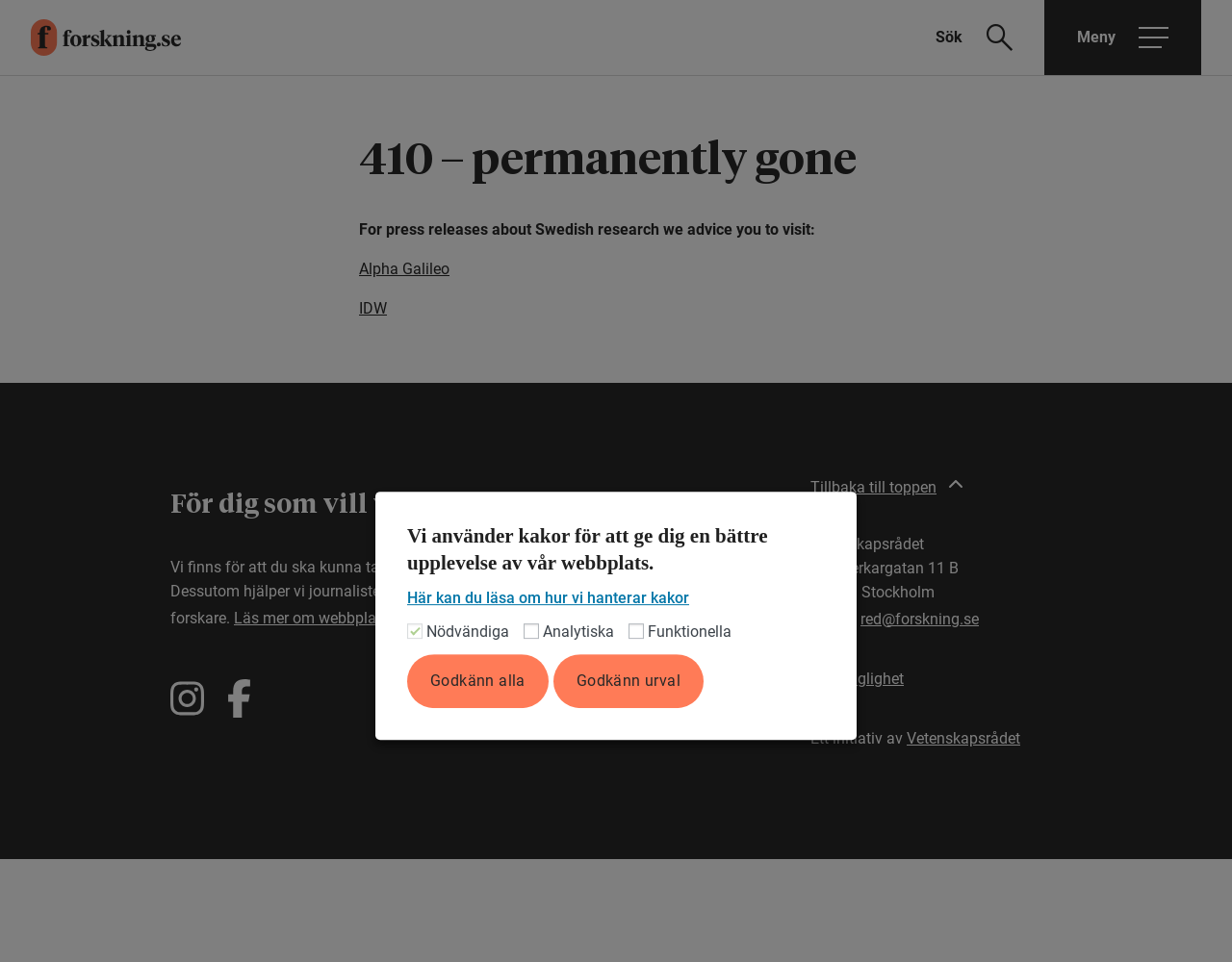Bounding box coordinates should be in the format (top-left x, top-left y, bottom-right x, bottom-right y) and all values should be floating point numbers between 0 and 1. Determine the bounding box coordinate for the UI element described as: Vetenskapsrådet

[0.736, 0.758, 0.828, 0.777]